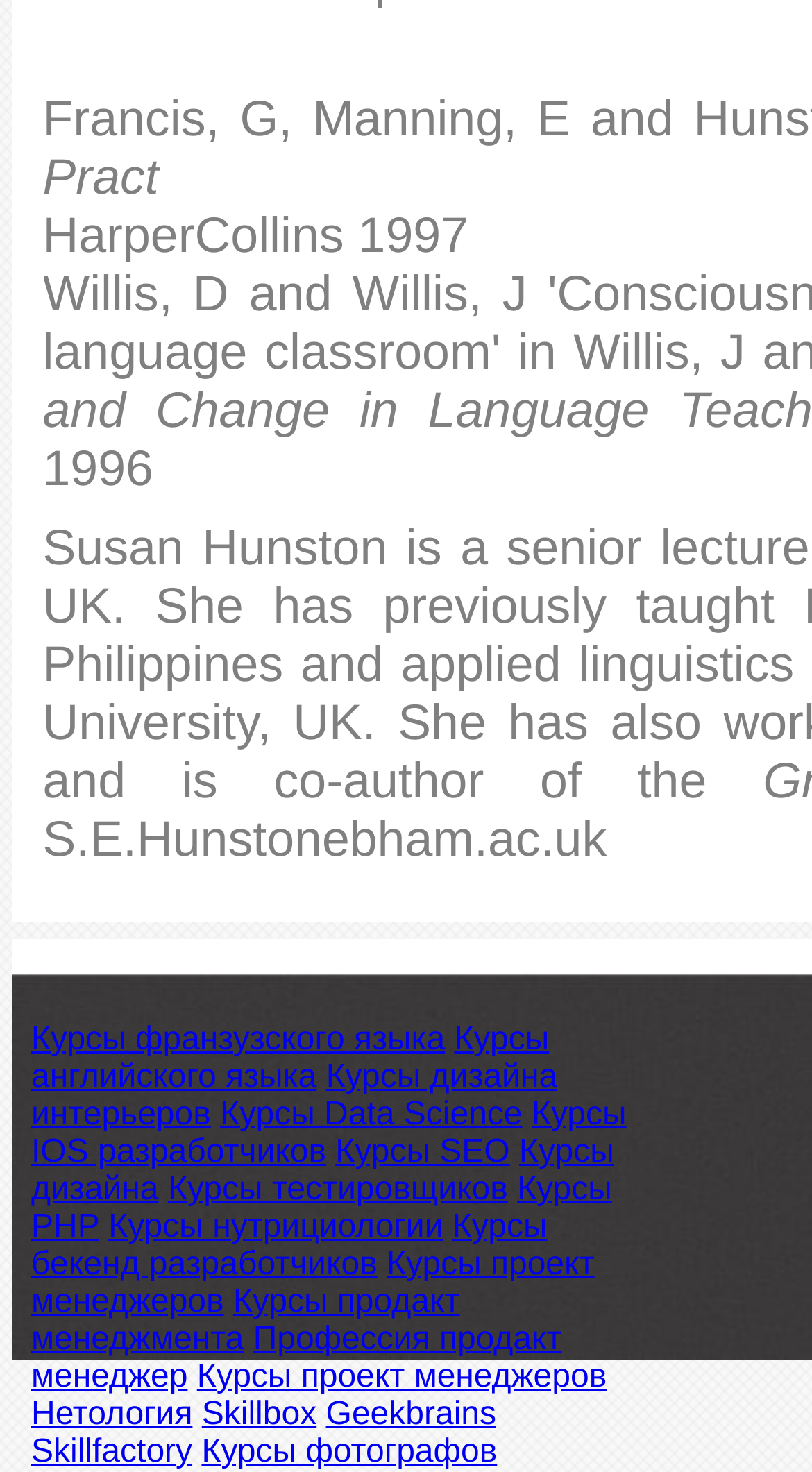Identify the bounding box coordinates of the clickable region to carry out the given instruction: "Take a French language course".

[0.038, 0.694, 0.548, 0.719]